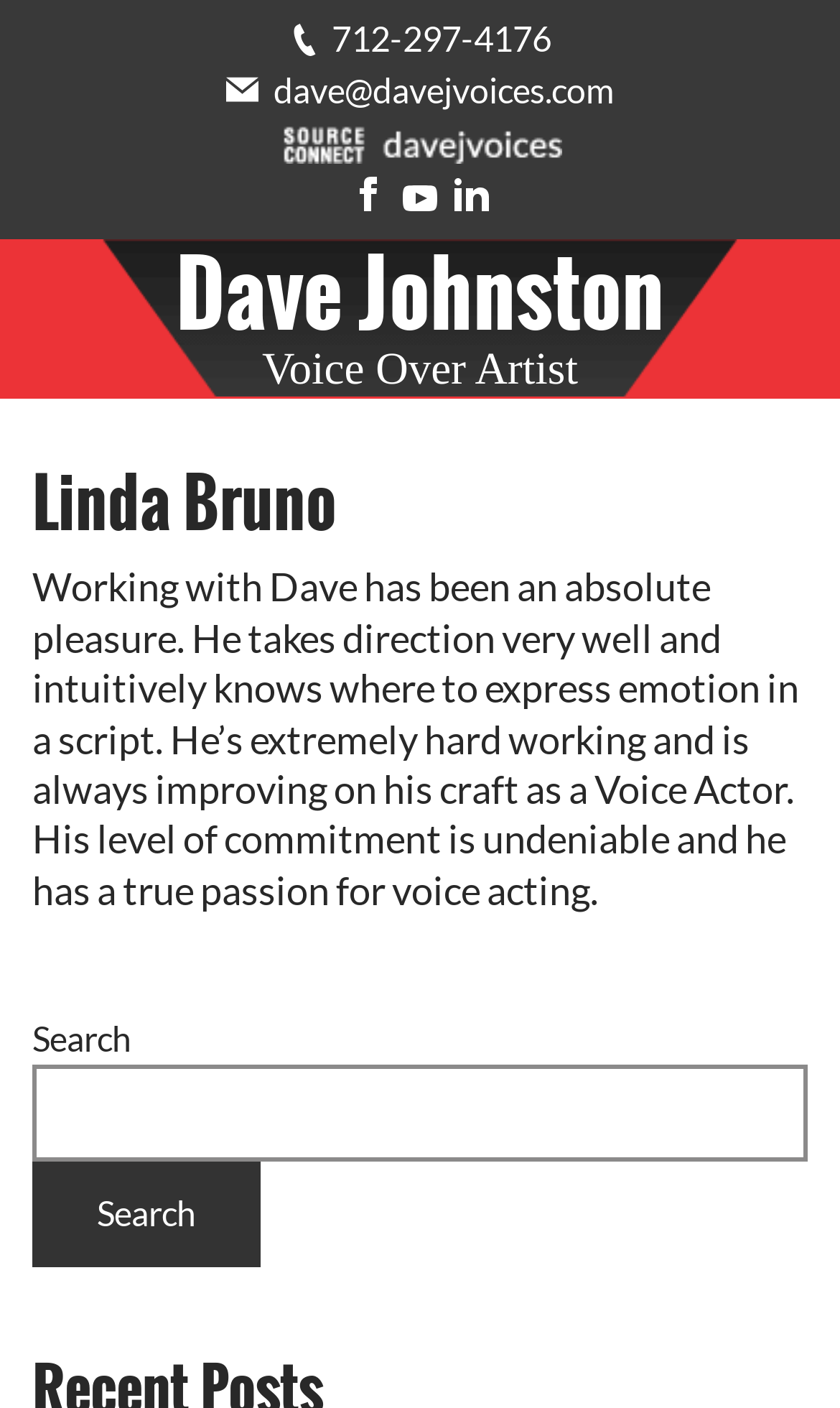Please specify the coordinates of the bounding box for the element that should be clicked to carry out this instruction: "View Dave's profile on Facebook". The coordinates must be four float numbers between 0 and 1, formatted as [left, top, right, bottom].

[0.418, 0.125, 0.459, 0.15]